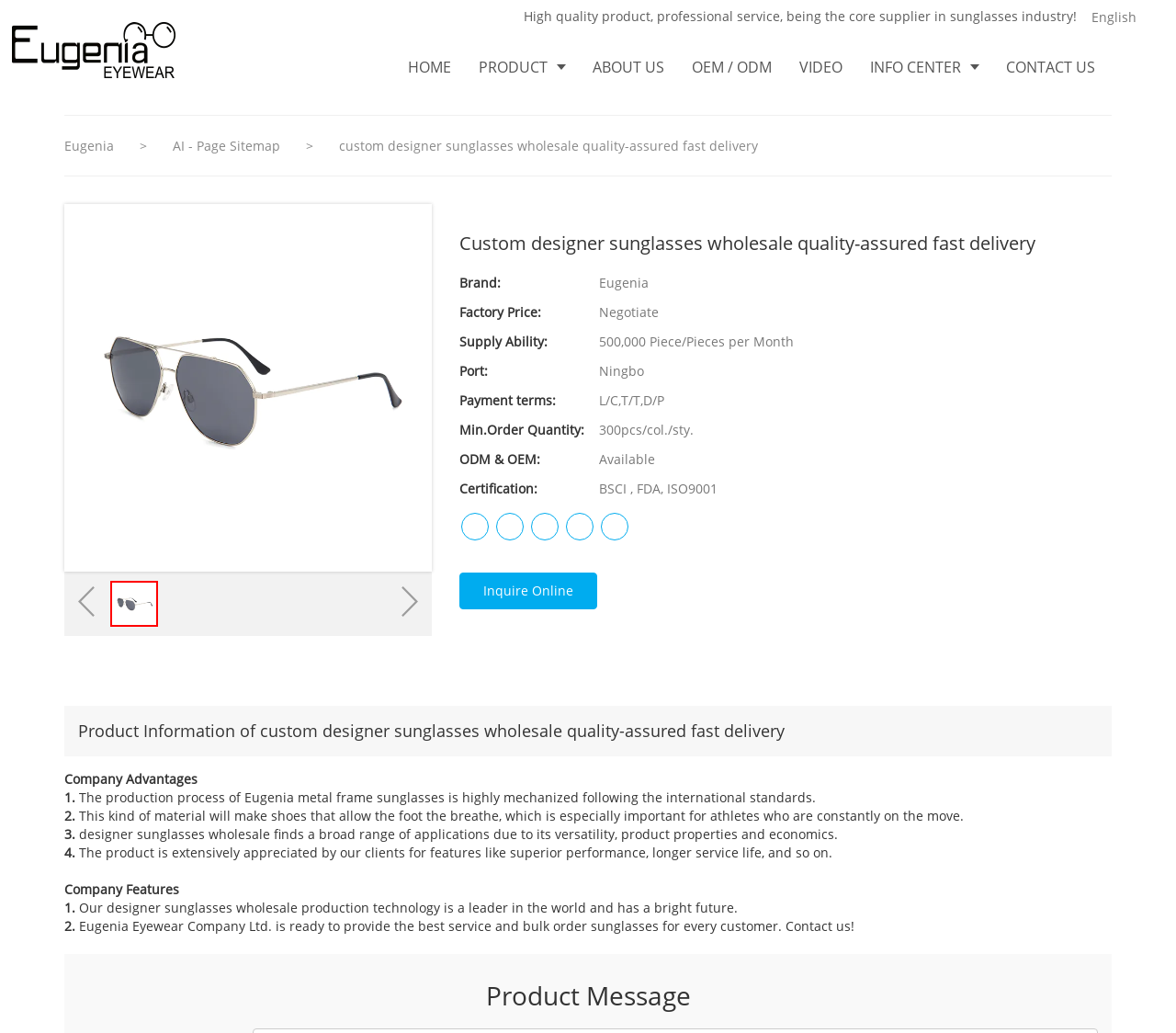Look at the image and give a detailed response to the following question: What is the minimum order quantity of the custom designer sunglasses?

The minimum order quantity of the custom designer sunglasses can be found in the description list, where it is stated as 'Min.Order Quantity: 300pcs/col./sty.'.